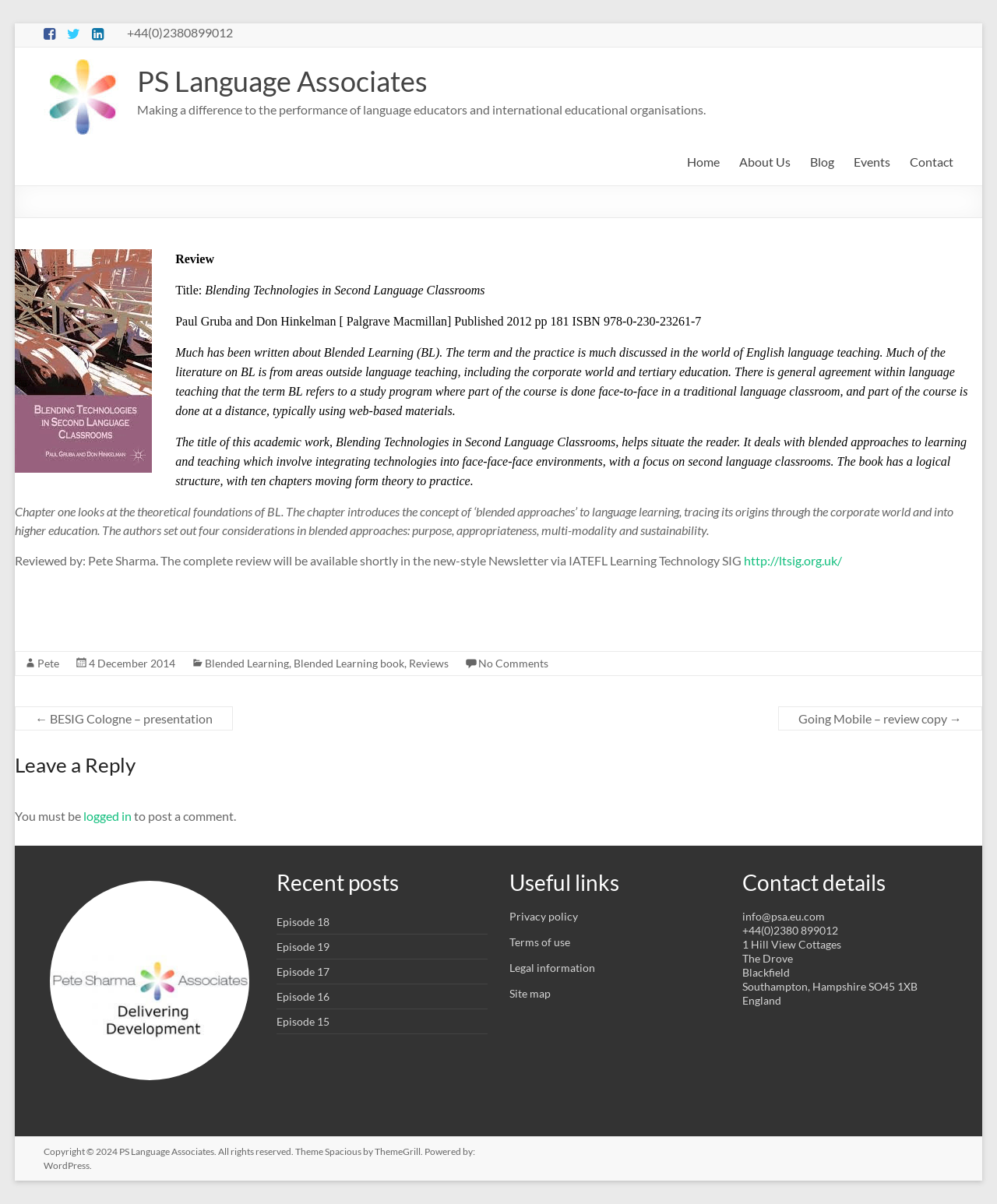Please locate the bounding box coordinates of the region I need to click to follow this instruction: "Get the latest diving information specific to koh pha-ngan".

None